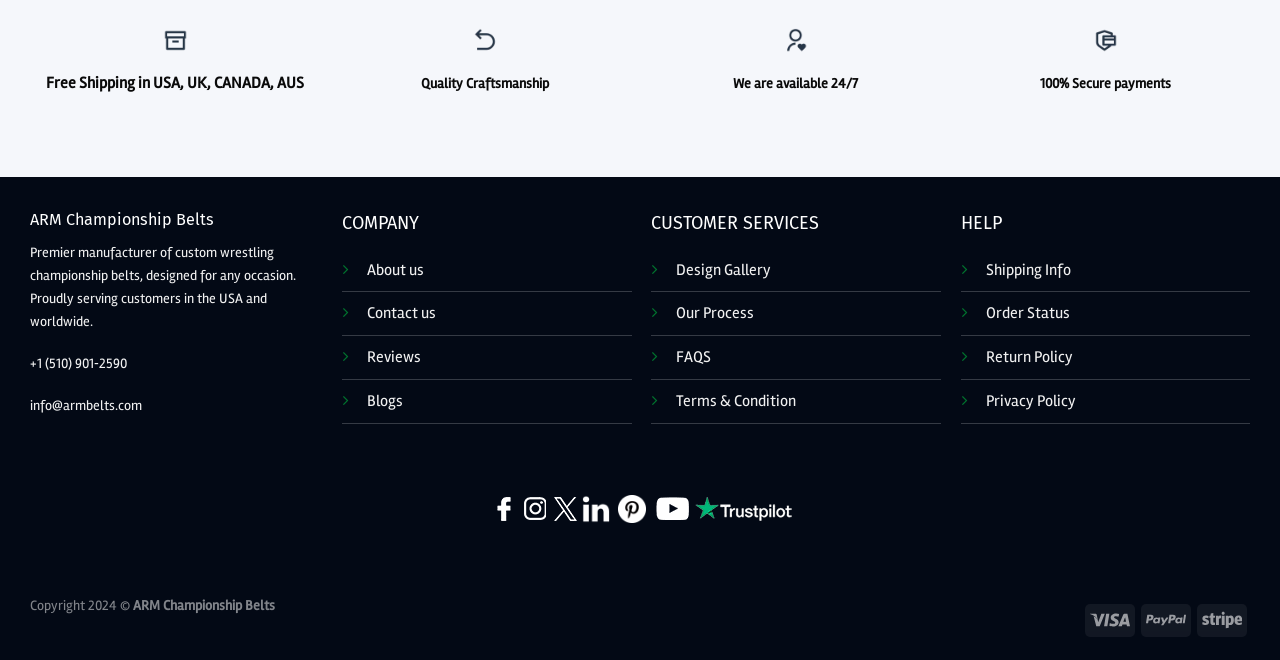Locate and provide the bounding box coordinates for the HTML element that matches this description: "FAQS".

[0.528, 0.526, 0.556, 0.556]